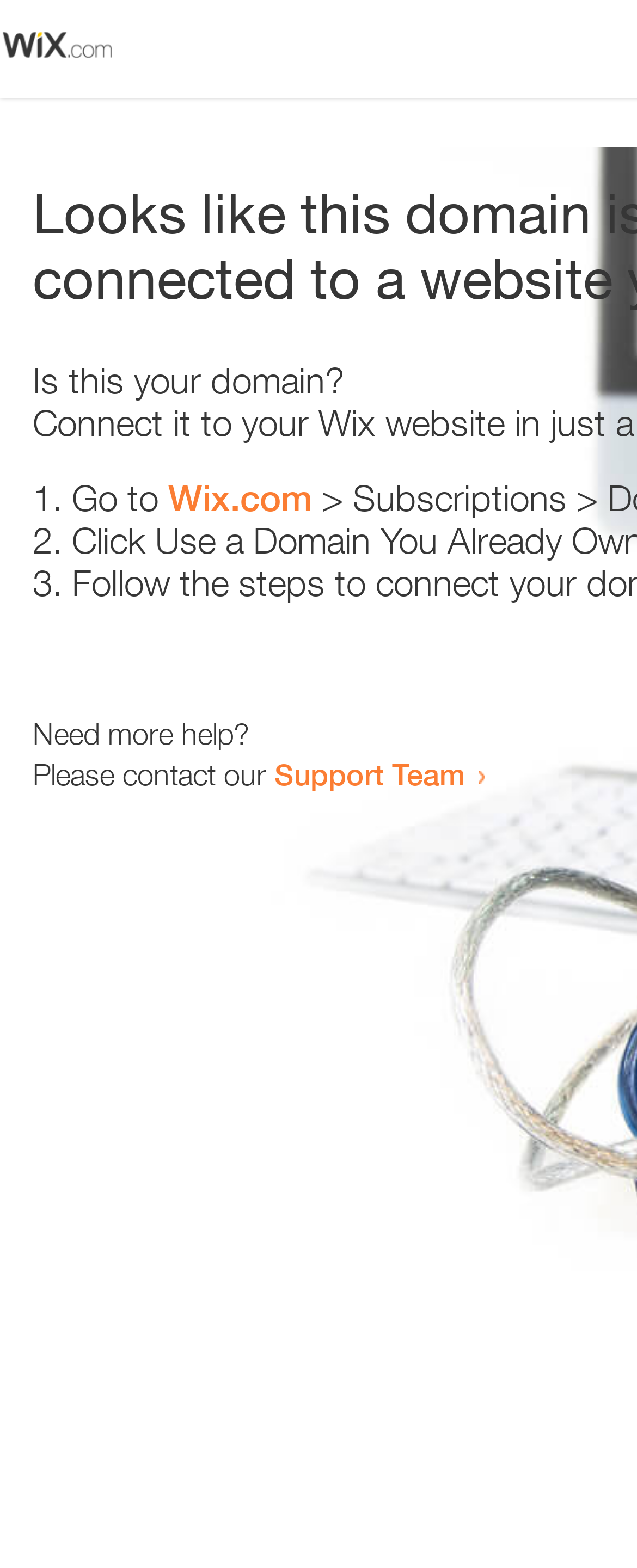What is the link text below the second list marker?
Identify the answer in the screenshot and reply with a single word or phrase.

Wix.com